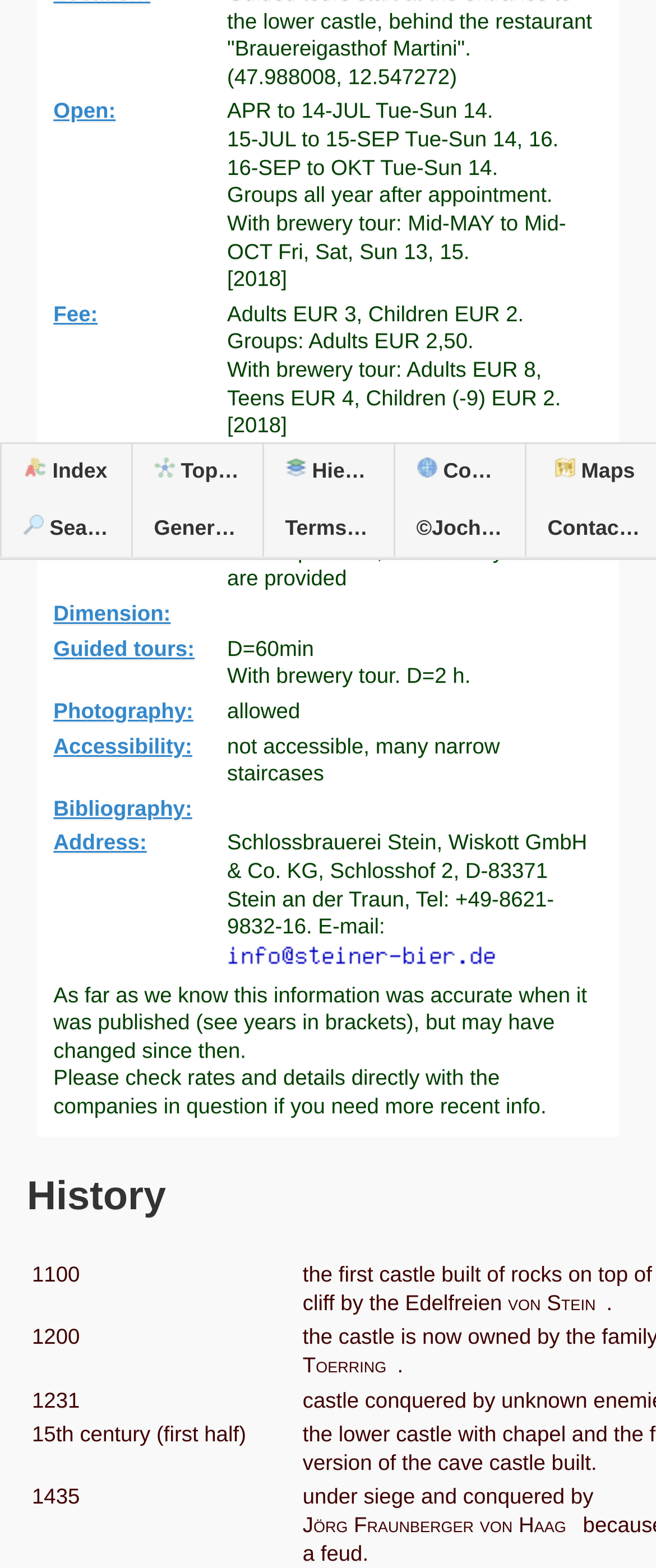Please find the bounding box coordinates in the format (top-left x, top-left y, bottom-right x, bottom-right y) for the given element description. Ensure the coordinates are floating point numbers between 0 and 1. Description: Incandescent Electric Light System

[0.346, 0.307, 0.82, 0.341]